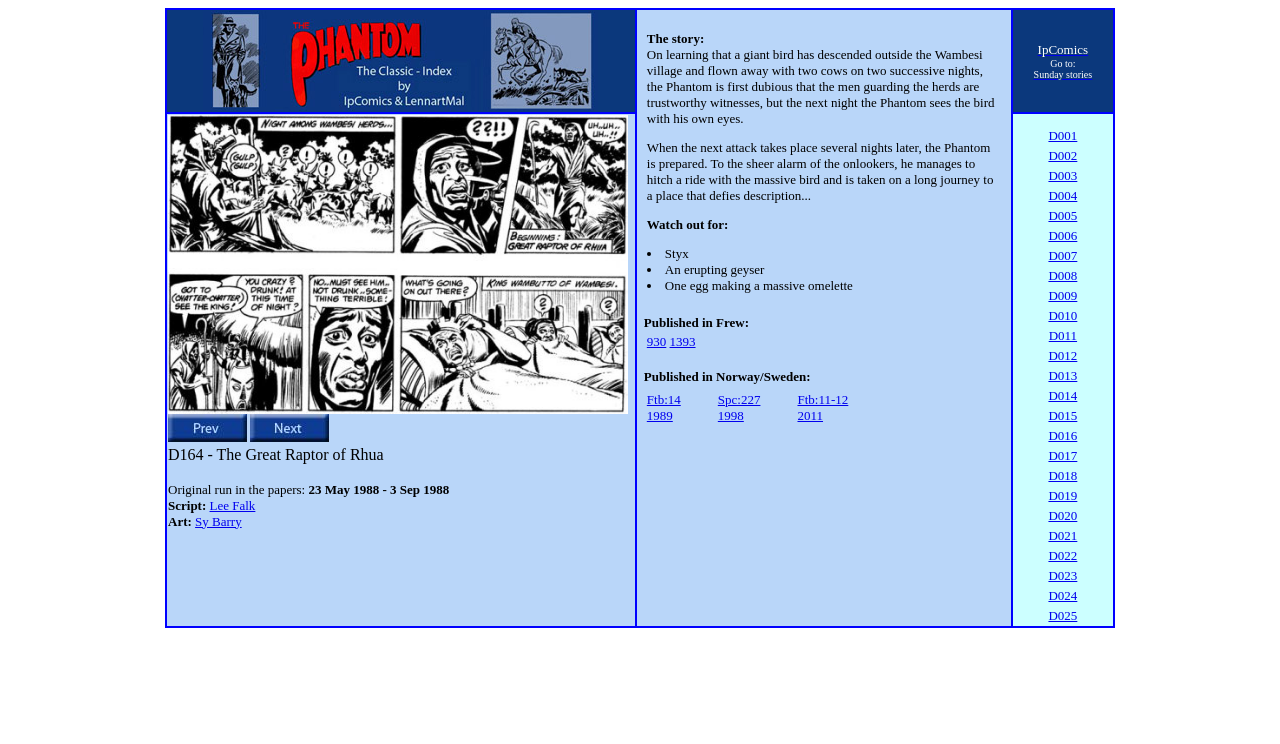Determine the bounding box of the UI component based on this description: "D006". The bounding box coordinates should be four float values between 0 and 1, i.e., [left, top, right, bottom].

[0.819, 0.304, 0.842, 0.327]